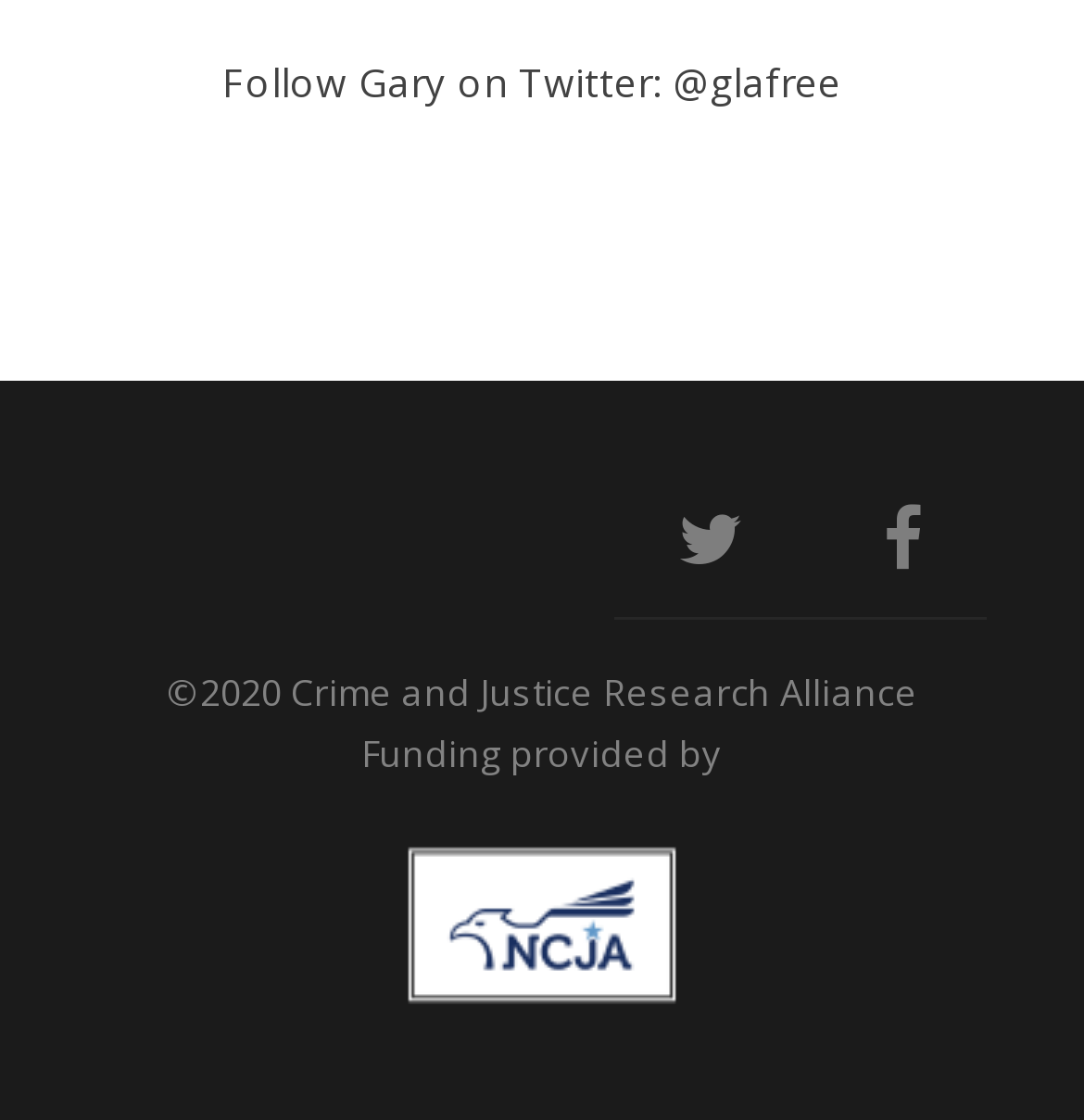What is the Twitter handle of Gary?
Based on the screenshot, respond with a single word or phrase.

@glafree